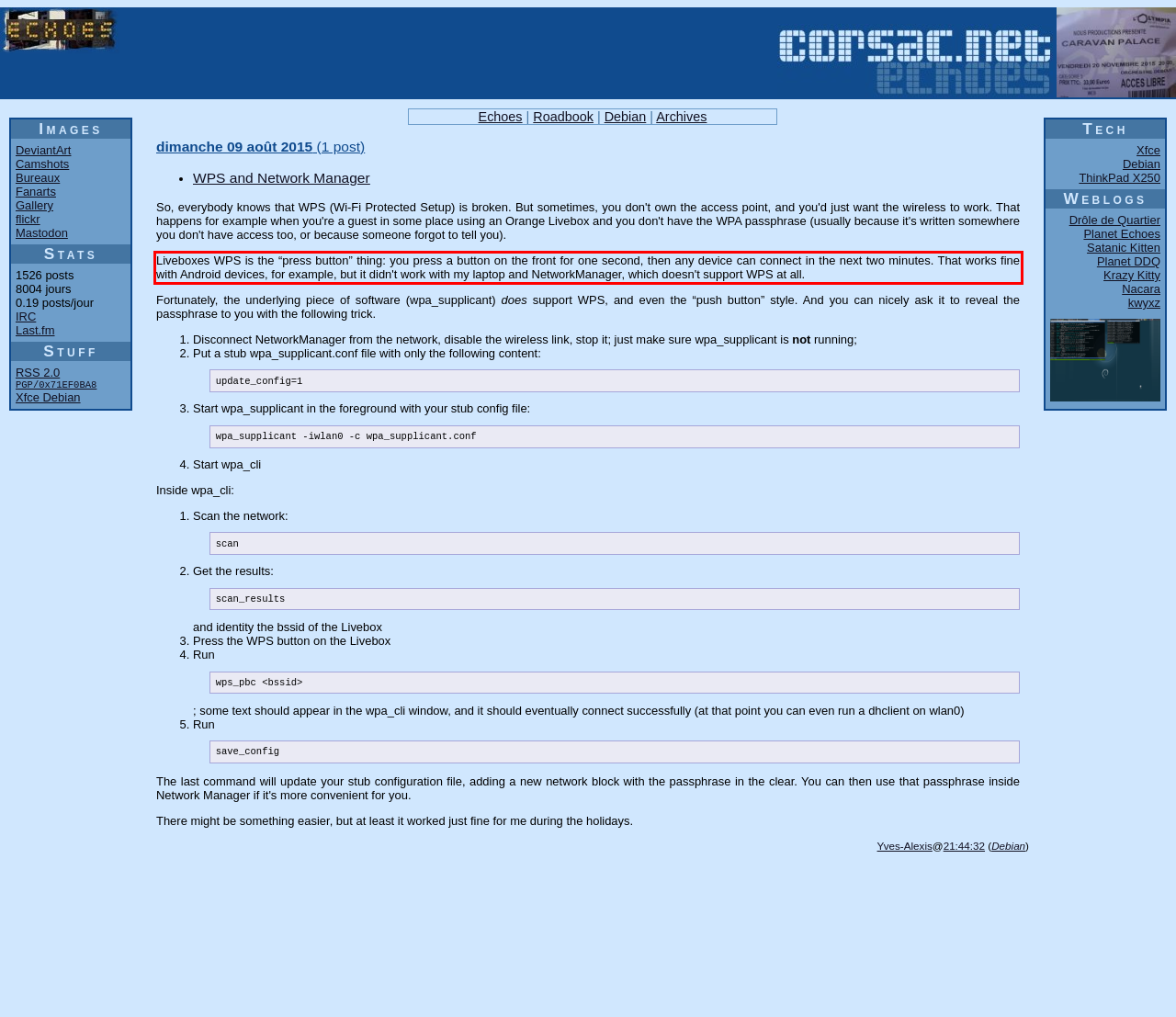Identify the text within the red bounding box on the webpage screenshot and generate the extracted text content.

Liveboxes WPS is the “press button” thing: you press a button on the front for one second, then any device can connect in the next two minutes. That works fine with Android devices, for example, but it didn't work with my laptop and NetworkManager, which doesn't support WPS at all.